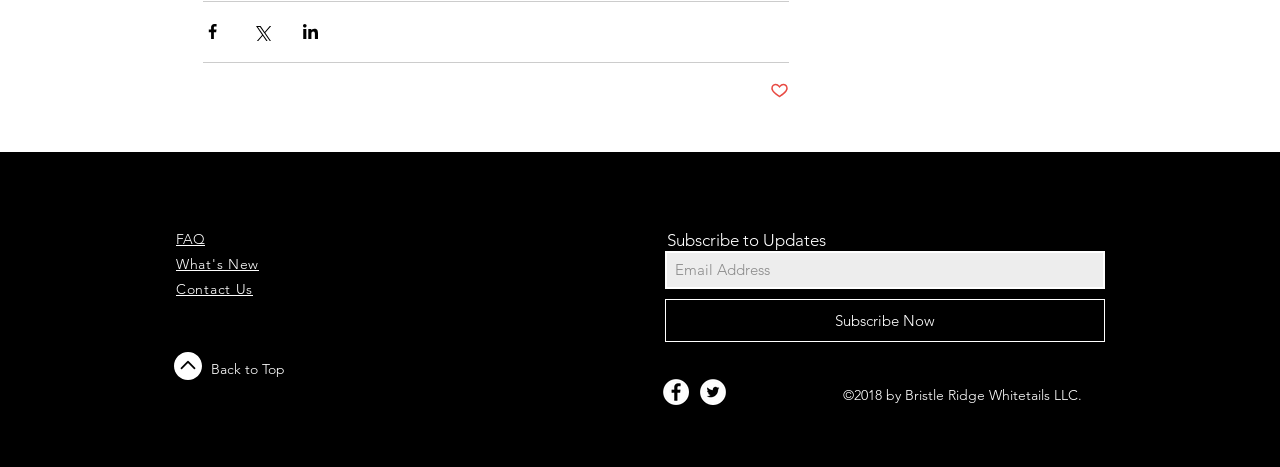Can you find the bounding box coordinates for the element to click on to achieve the instruction: "Go to Contact Us page"?

[0.138, 0.599, 0.198, 0.638]